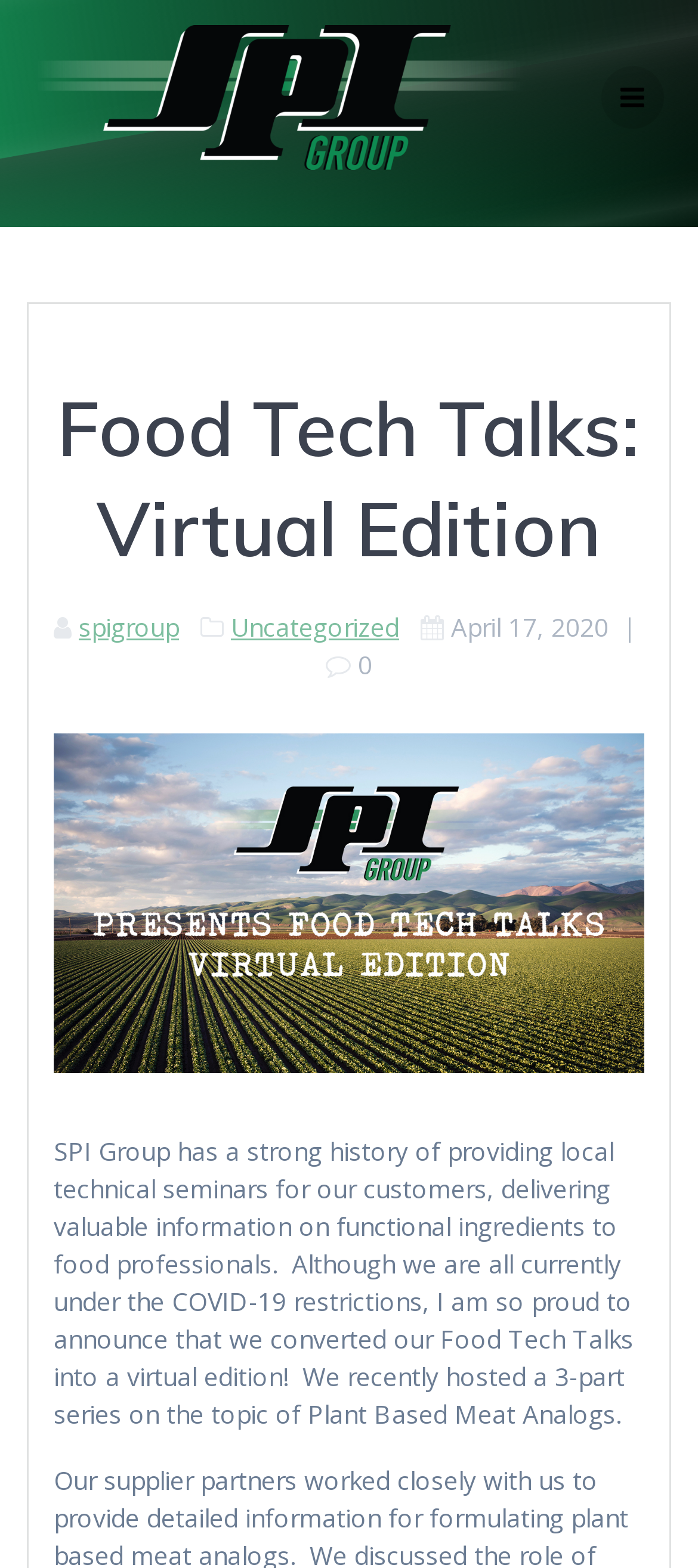What is the name of the company hosting the virtual event?
Use the information from the screenshot to give a comprehensive response to the question.

The answer can be found by looking at the top-left corner of the webpage, where the company logo and name 'SPI Group' are displayed.